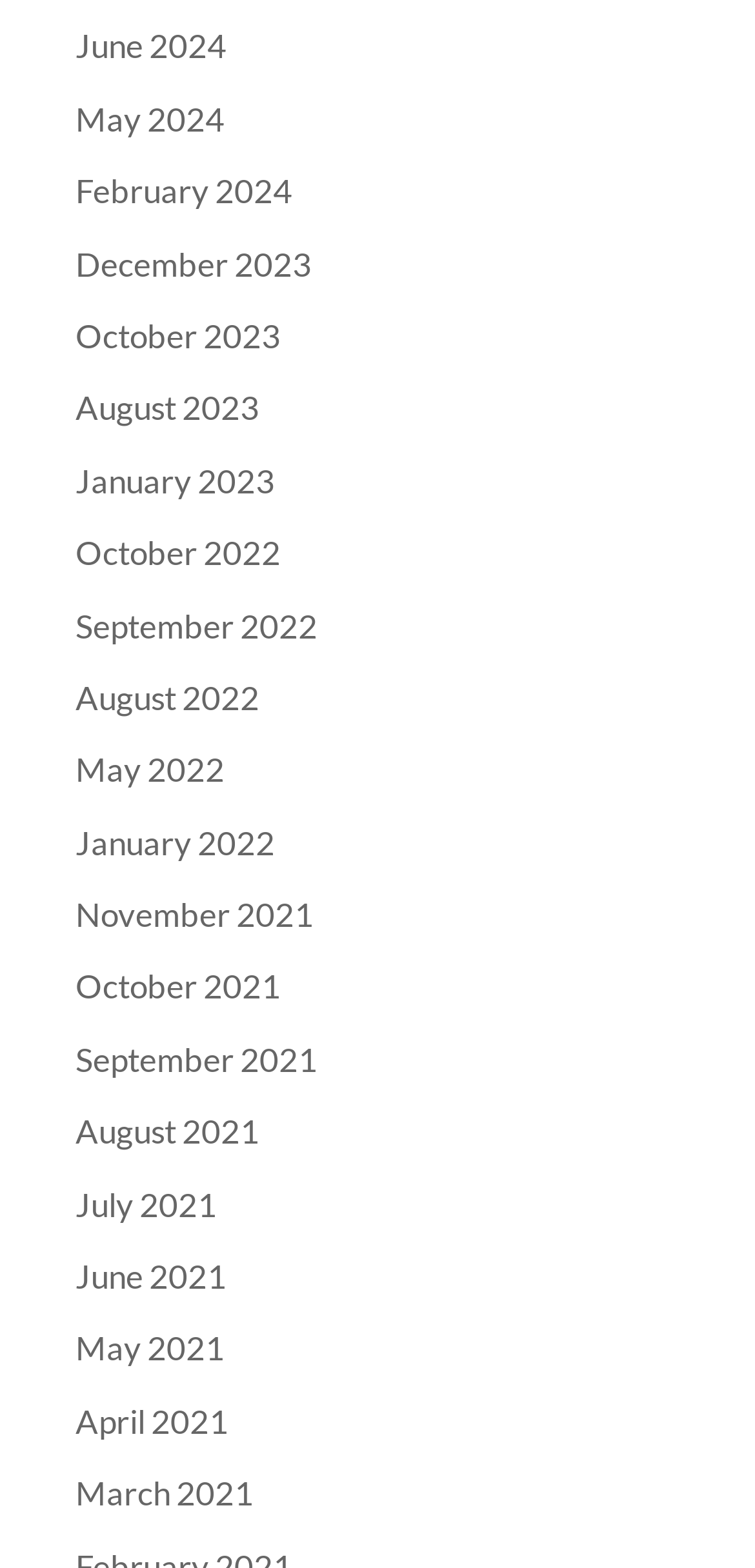Find the bounding box coordinates of the area that needs to be clicked in order to achieve the following instruction: "Click on the 'HYMNS' link". The coordinates should be specified as four float numbers between 0 and 1, i.e., [left, top, right, bottom].

None